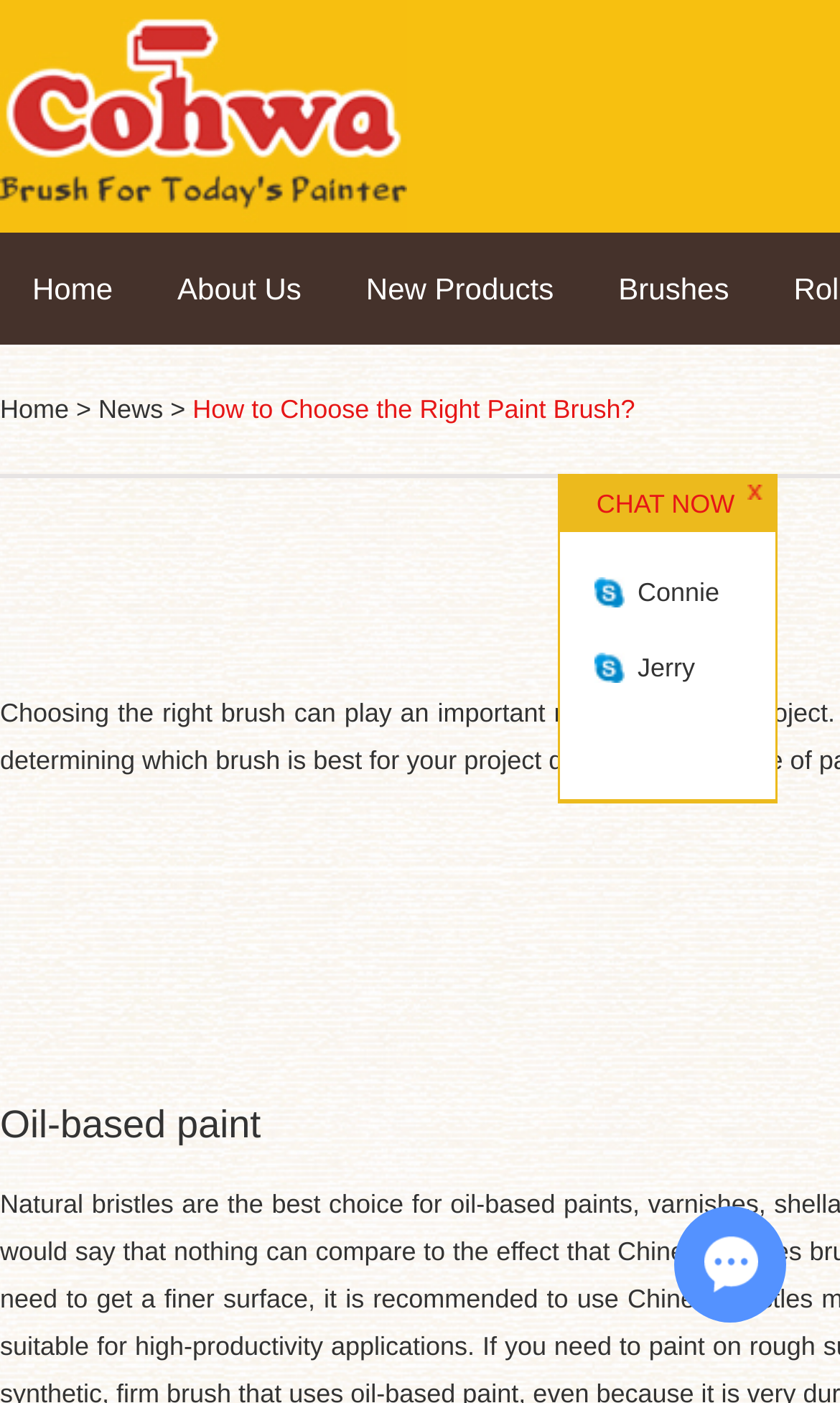Determine the bounding box coordinates of the section I need to click to execute the following instruction: "Minimize the chat window". Provide the coordinates as four float numbers between 0 and 1, i.e., [left, top, right, bottom].

[0.882, 0.895, 0.921, 0.914]